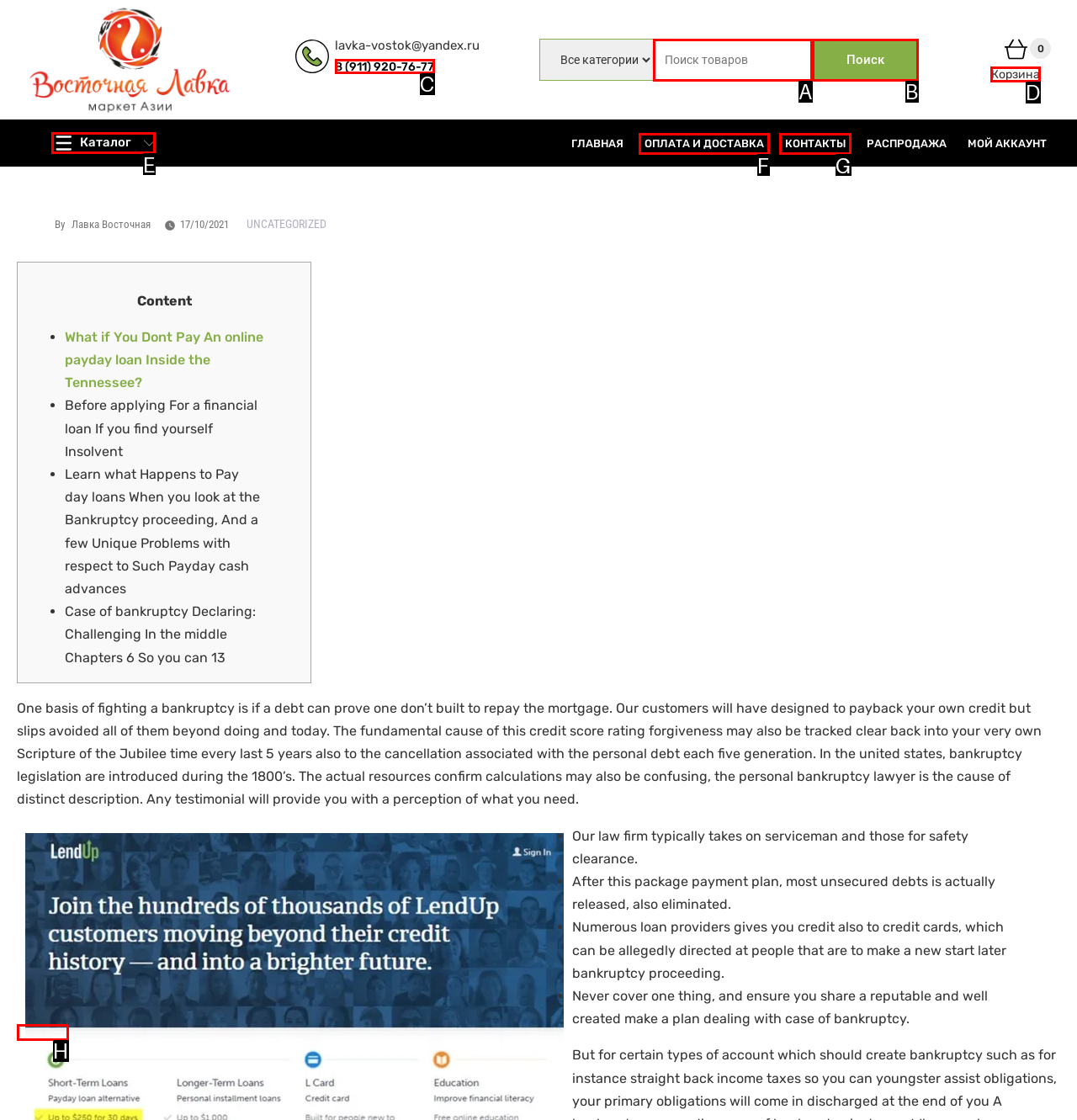Determine the appropriate lettered choice for the task: Check the cart. Reply with the correct letter.

D